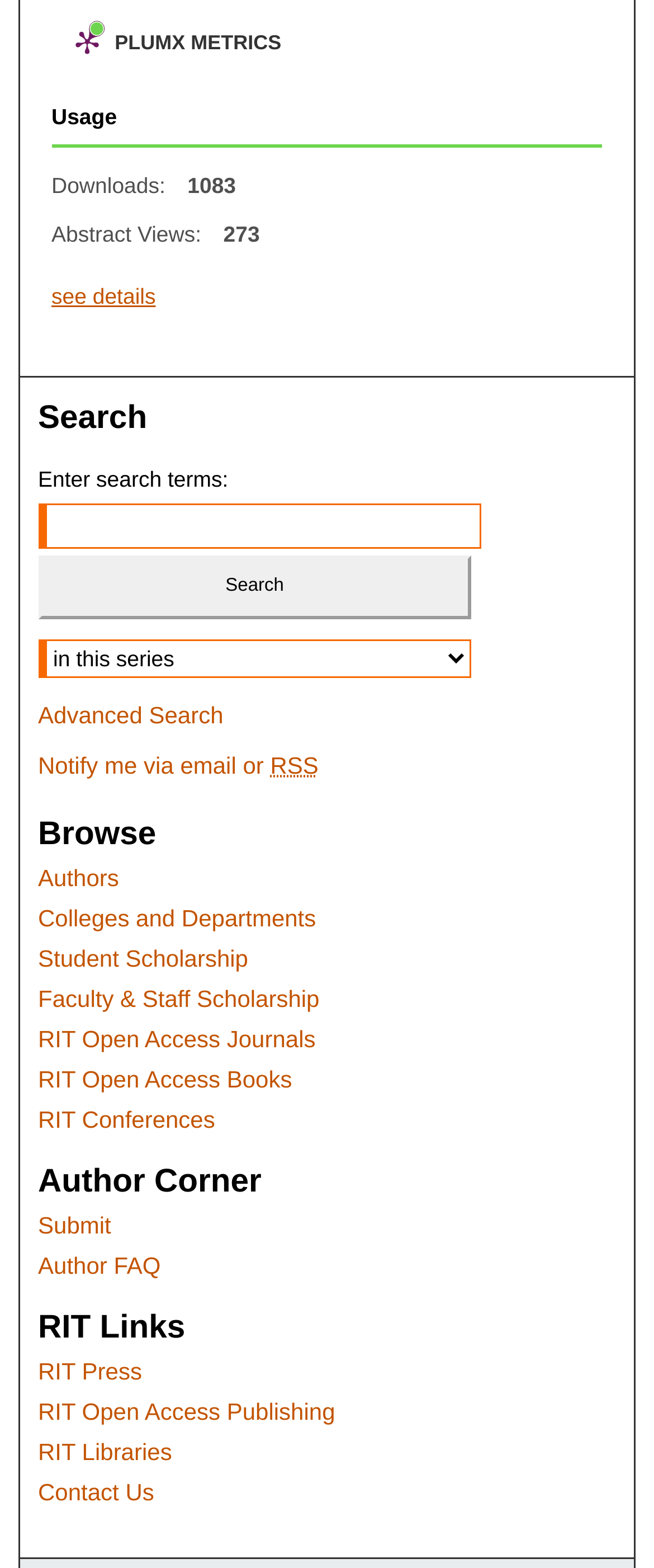Please identify the bounding box coordinates of the area that needs to be clicked to fulfill the following instruction: "Select context to search."

[0.058, 0.384, 0.721, 0.409]